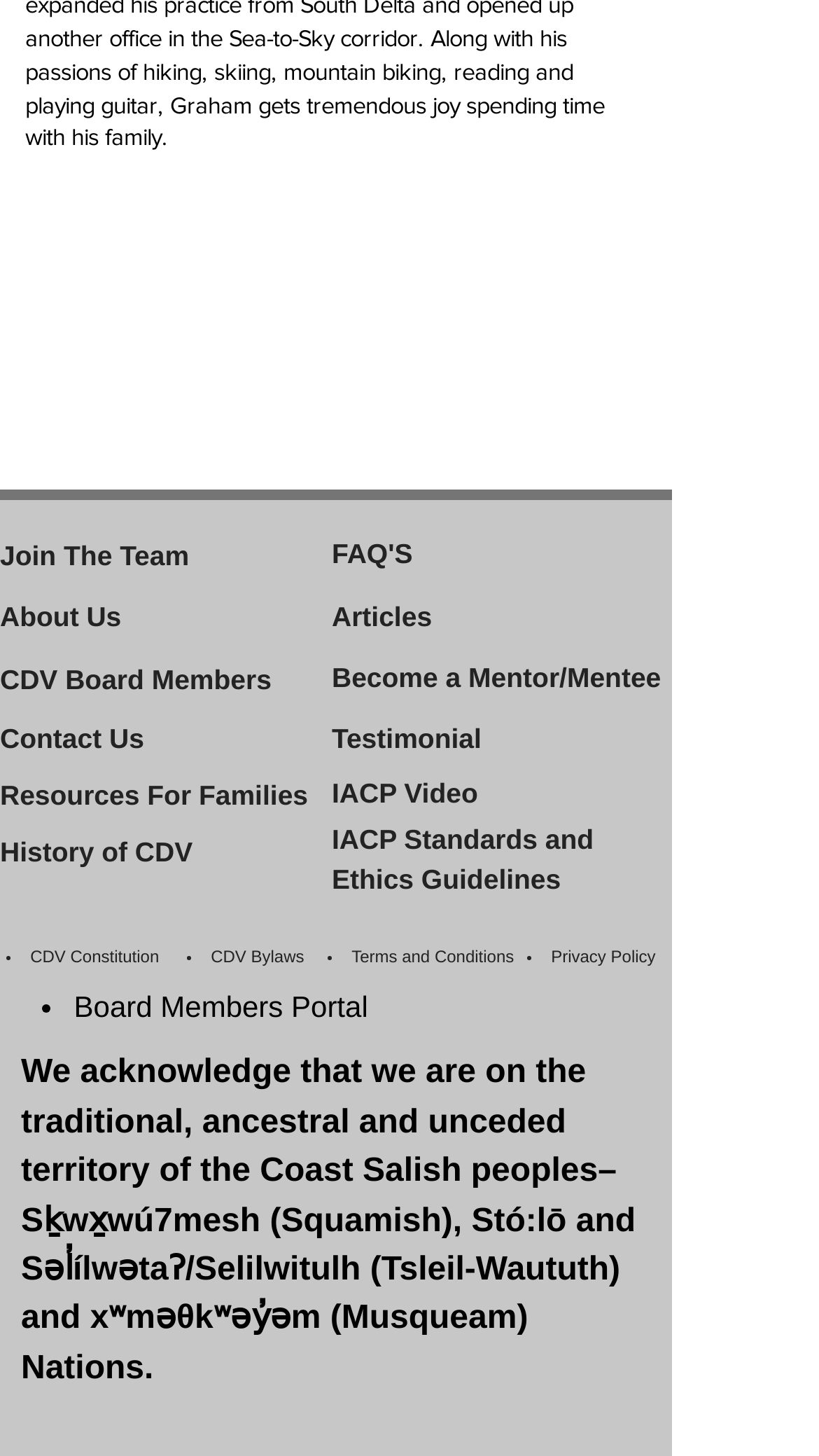Provide the bounding box for the UI element matching this description: "Testimonial".

[0.405, 0.476, 0.815, 0.537]